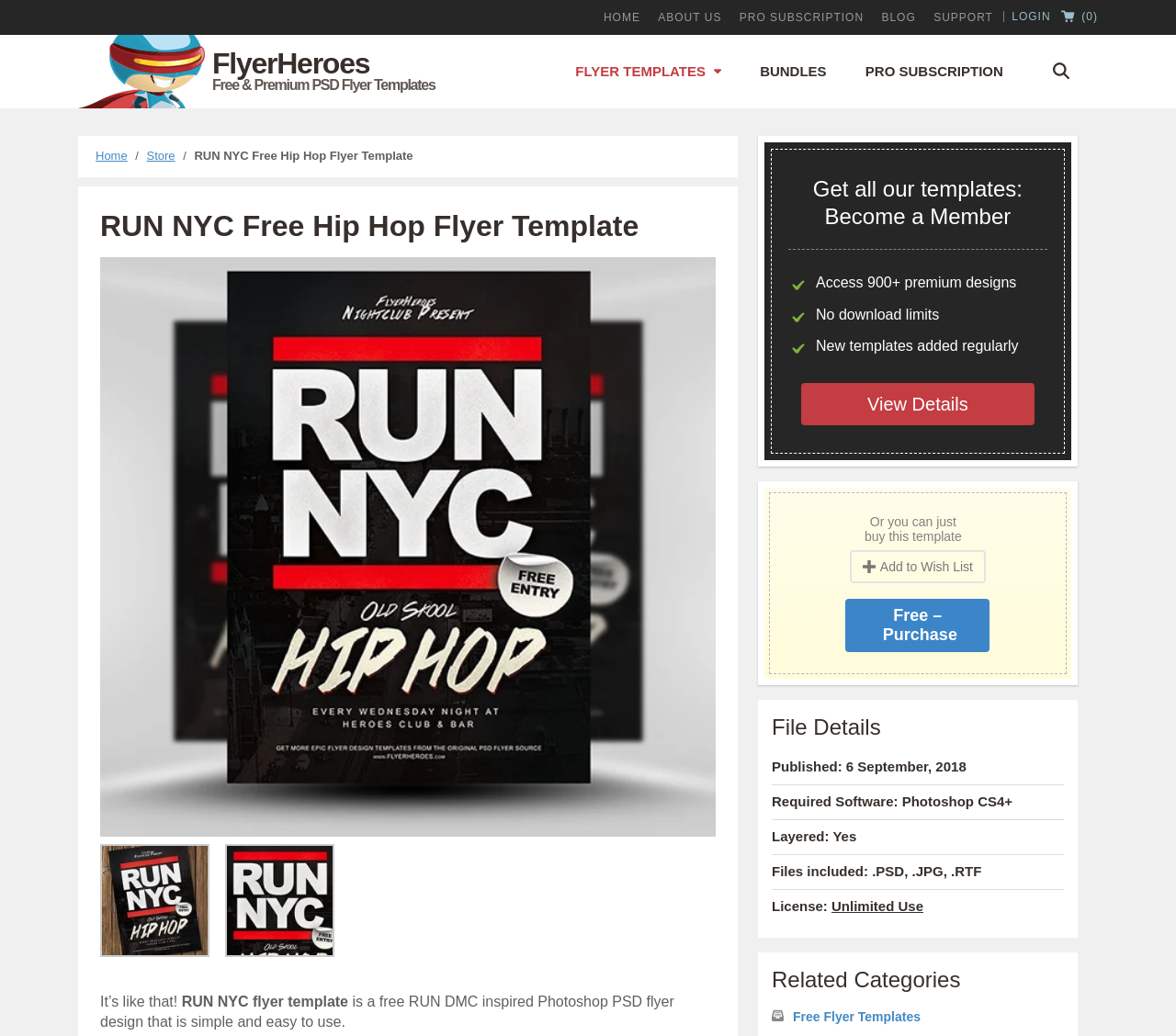Locate and provide the bounding box coordinates for the HTML element that matches this description: "alt="Metro Manhattan Office Space Logo"".

None